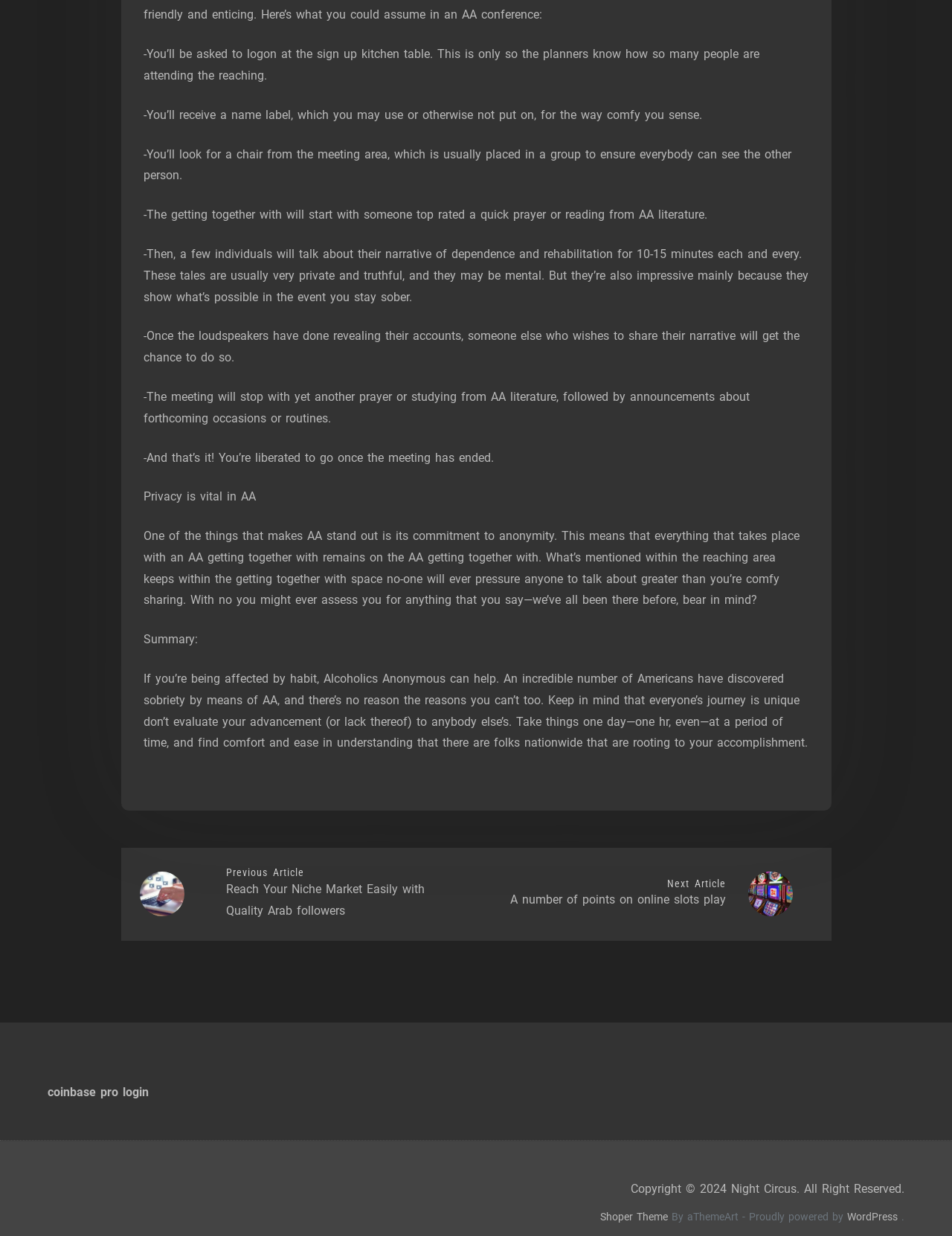Determine the bounding box for the UI element as described: "WordPress". The coordinates should be represented as four float numbers between 0 and 1, formatted as [left, top, right, bottom].

[0.89, 0.98, 0.943, 0.99]